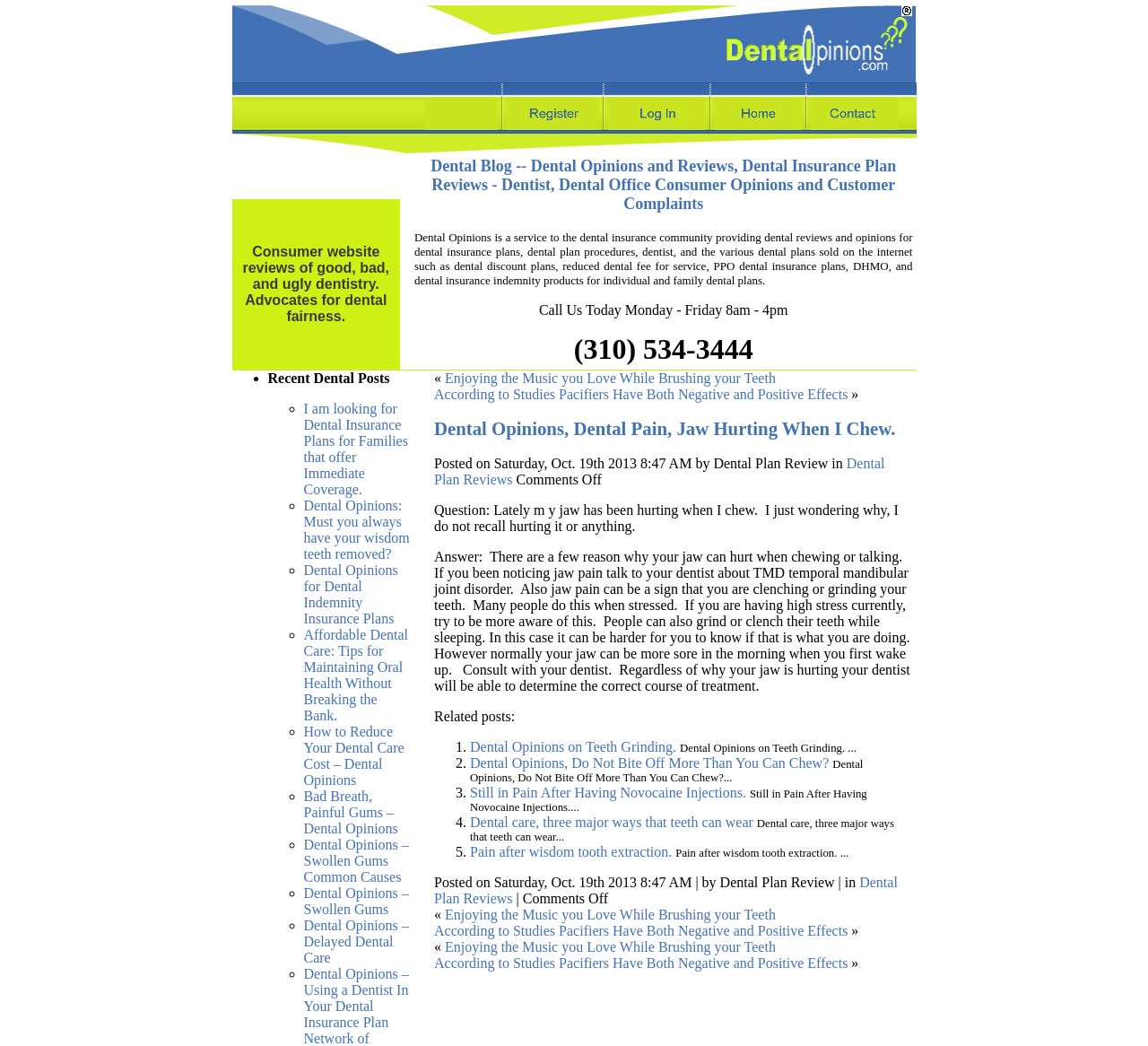What is the main topic of this webpage?
Based on the content of the image, thoroughly explain and answer the question.

Based on the webpage content, it appears that the main topic is dental opinions and reviews, as there are various articles and discussions about dental care, insurance plans, and dentist reviews.